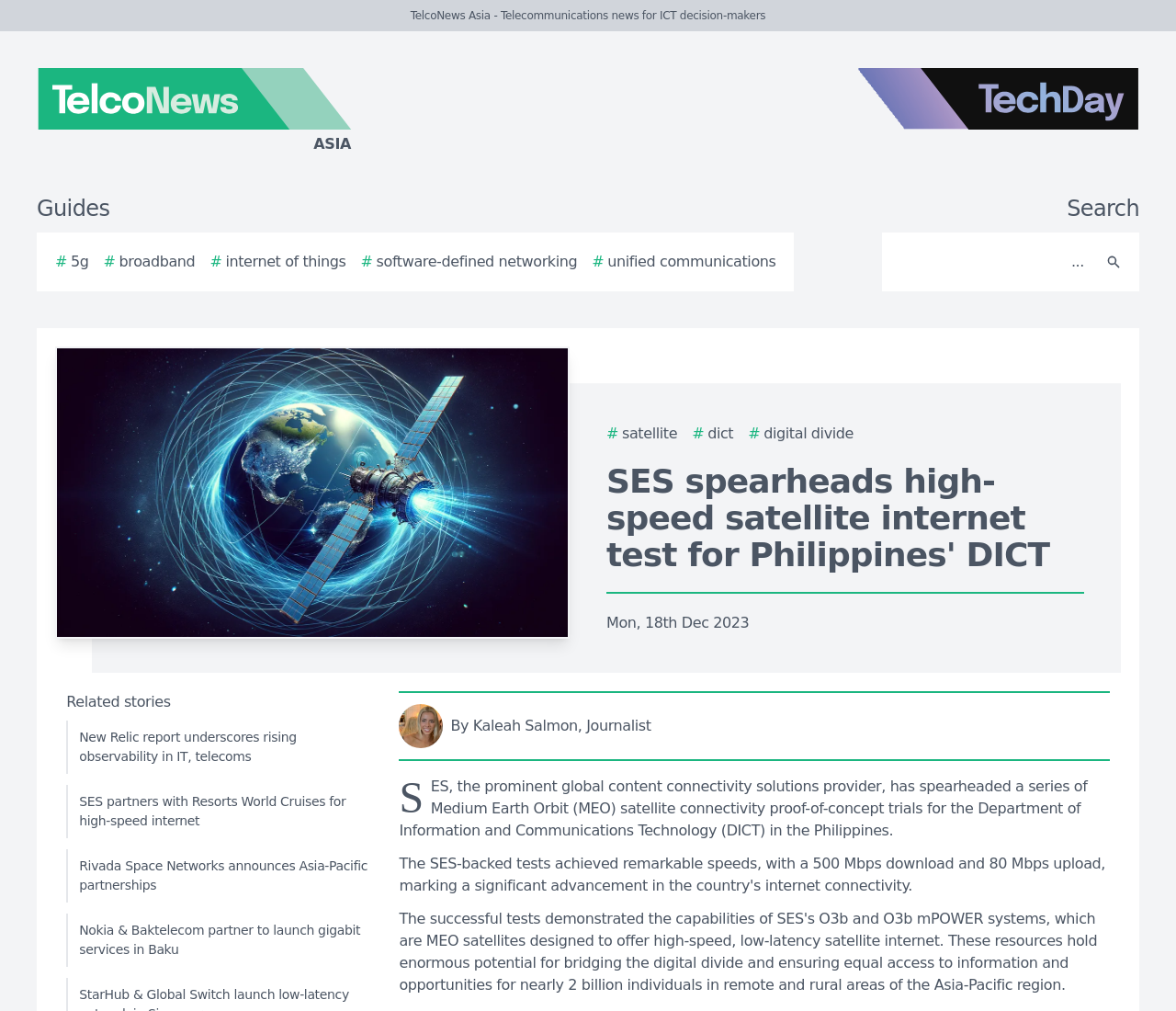Locate the bounding box coordinates of the area that needs to be clicked to fulfill the following instruction: "Click the link about SES and Resorts World Cruises". The coordinates should be in the format of four float numbers between 0 and 1, namely [left, top, right, bottom].

[0.056, 0.776, 0.314, 0.829]